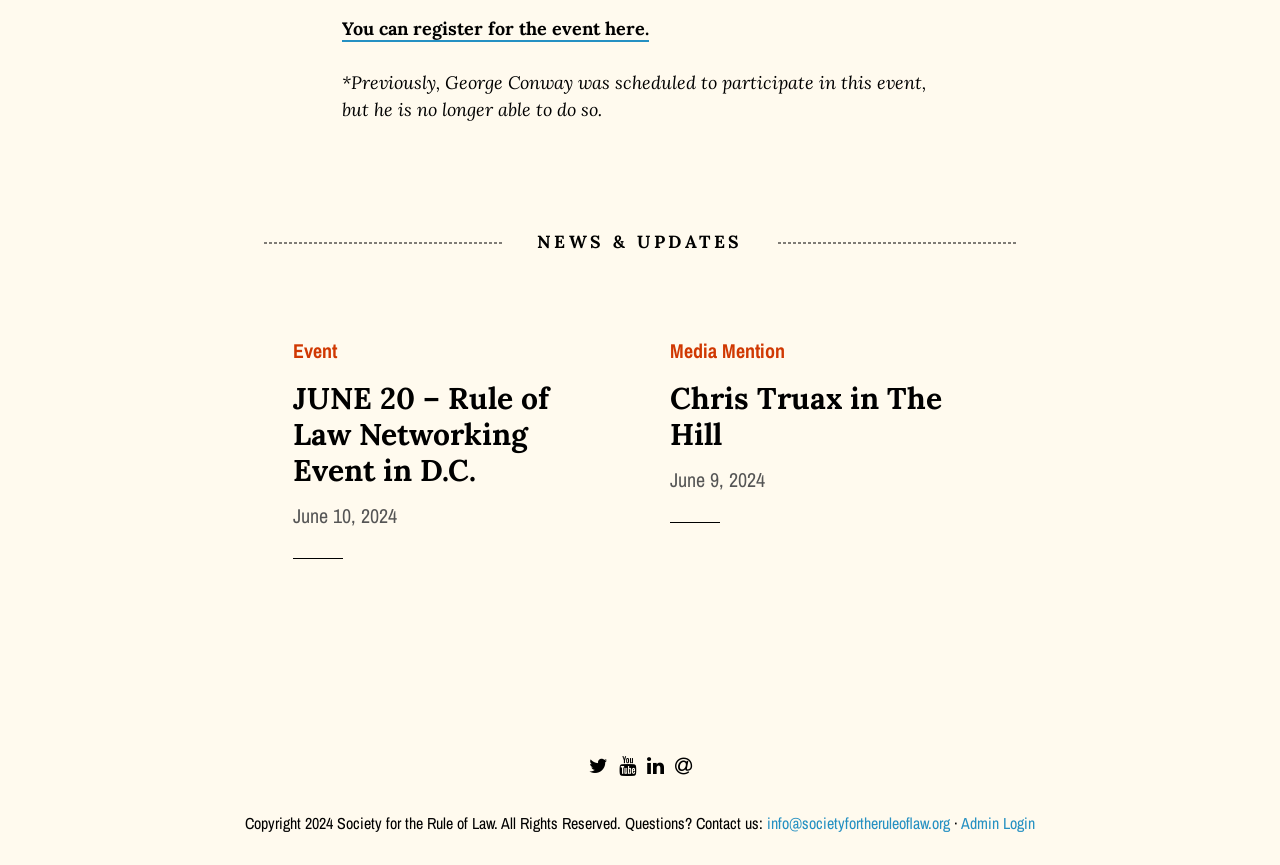What is the event registration link?
Could you answer the question in a detailed manner, providing as much information as possible?

The event registration link is found in the top section of the webpage, with the text 'You can register for the event here.'